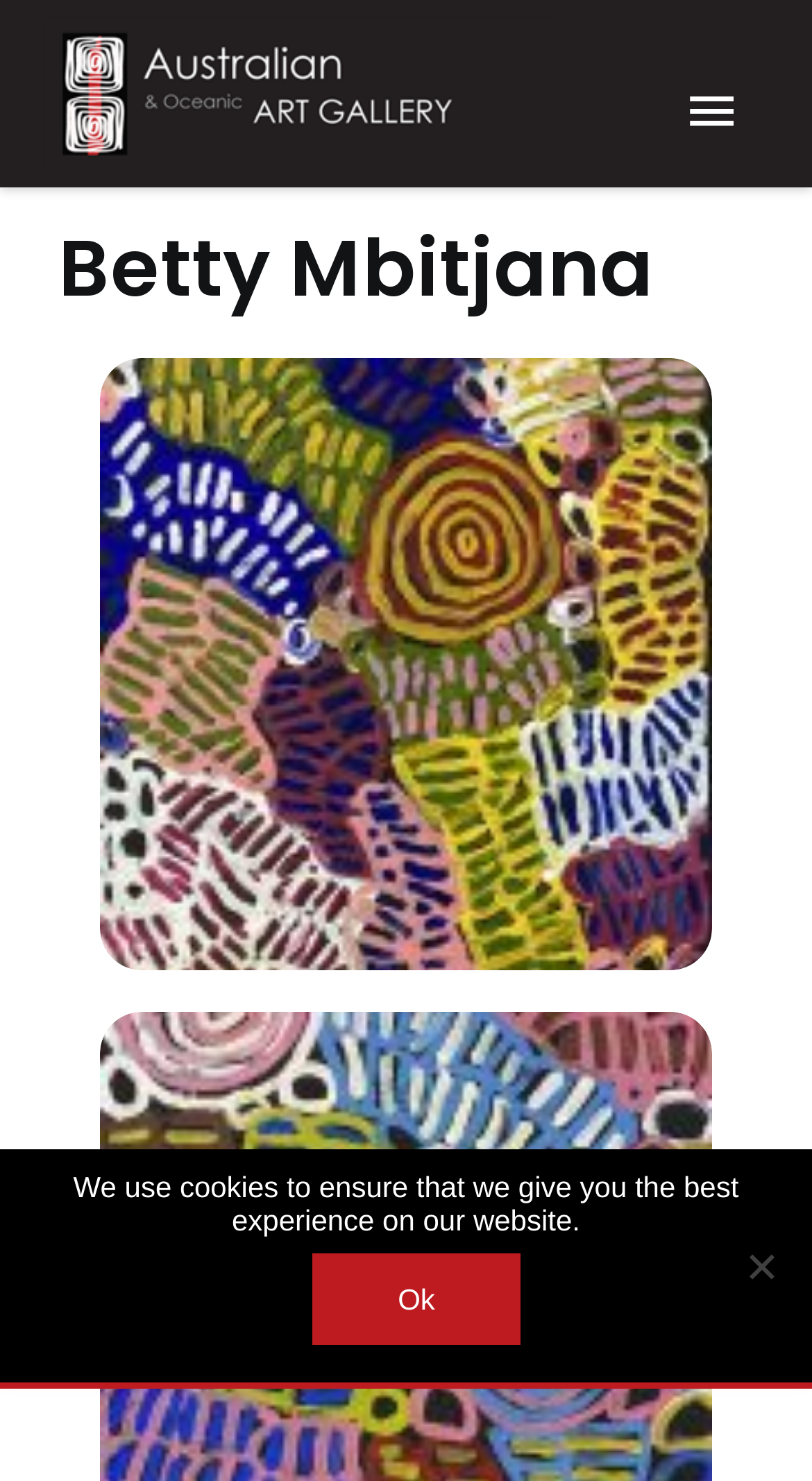How many artworks are displayed?
Answer the question with detailed information derived from the image.

Only one artwork is displayed on the webpage, which is 'Betty Mbitjana 90cm x 45cm BM001'.